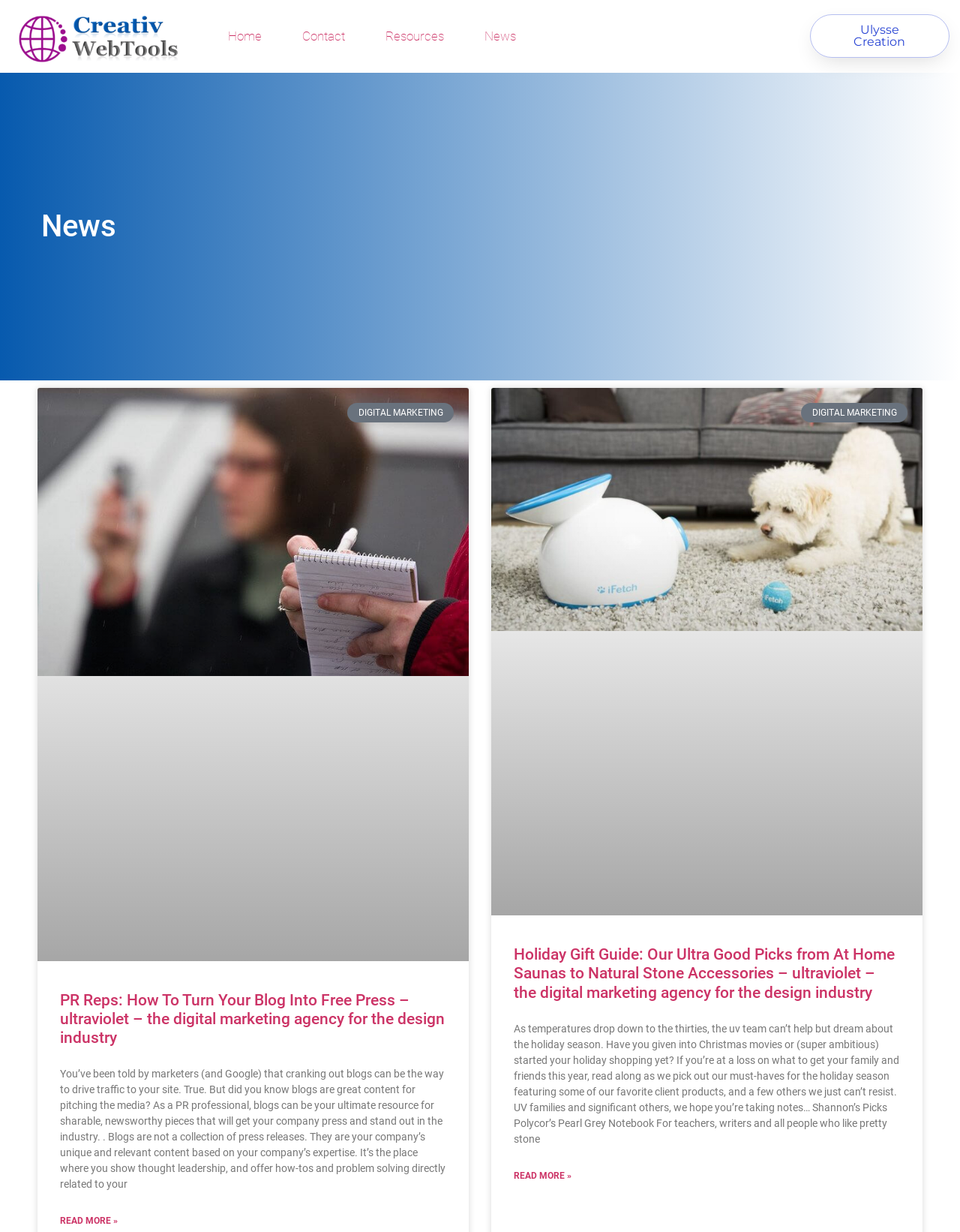Please determine the bounding box coordinates of the element to click in order to execute the following instruction: "Call to order ADT Home Security Monitoring". The coordinates should be four float numbers between 0 and 1, specified as [left, top, right, bottom].

None